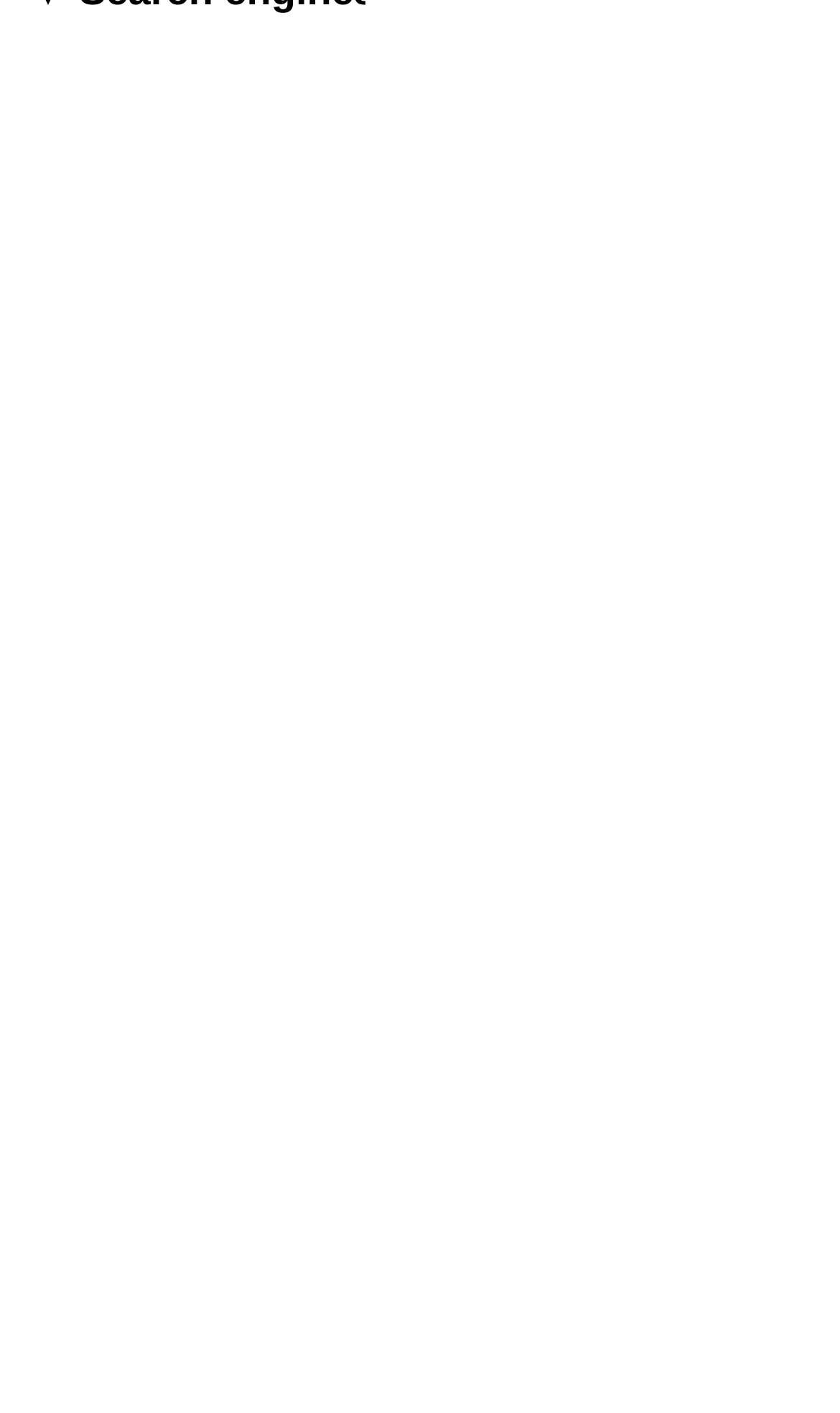Locate and provide the bounding box coordinates for the HTML element that matches this description: "Search".

None